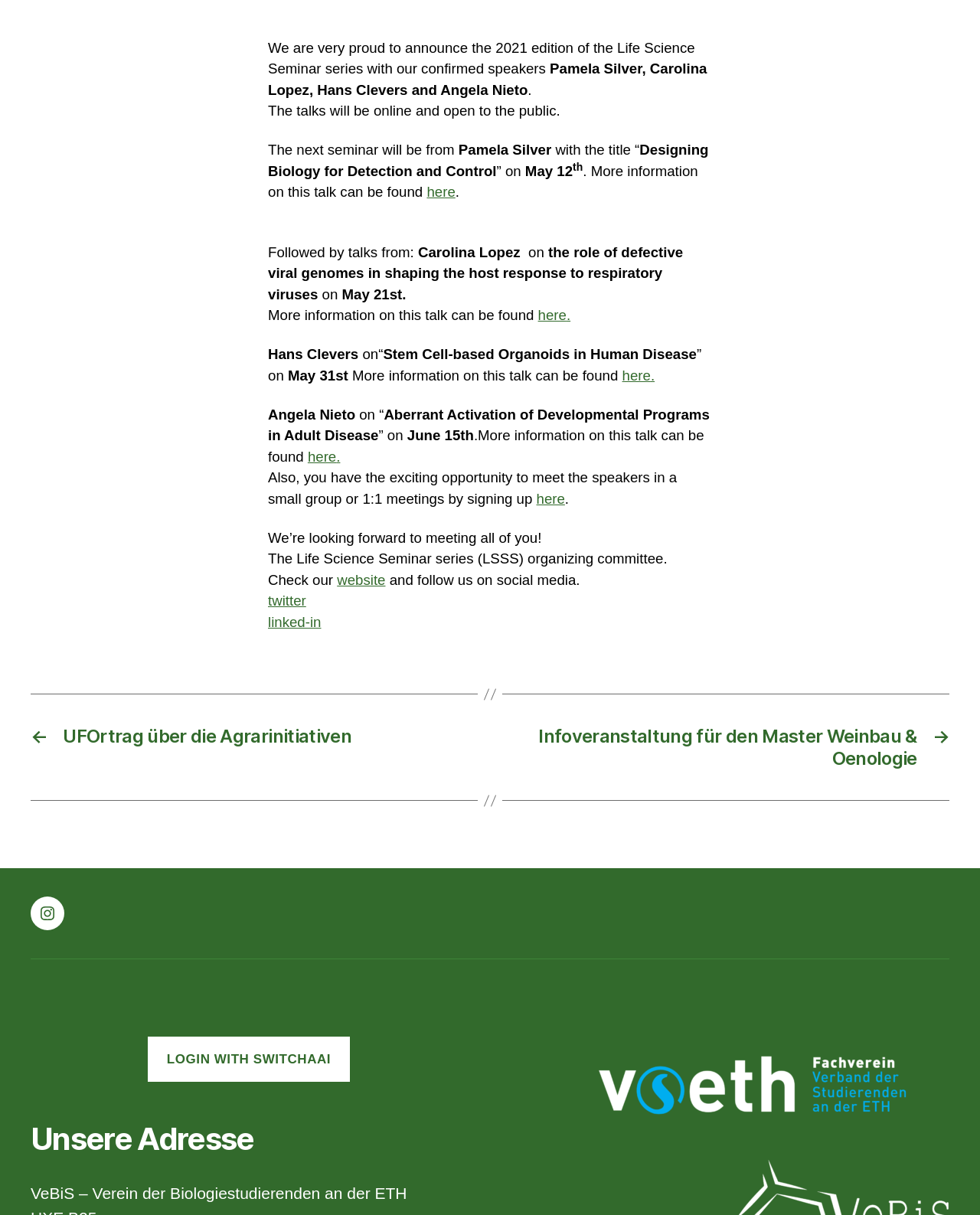Please find the bounding box for the UI component described as follows: "linked-in".

[0.273, 0.52, 0.328, 0.533]